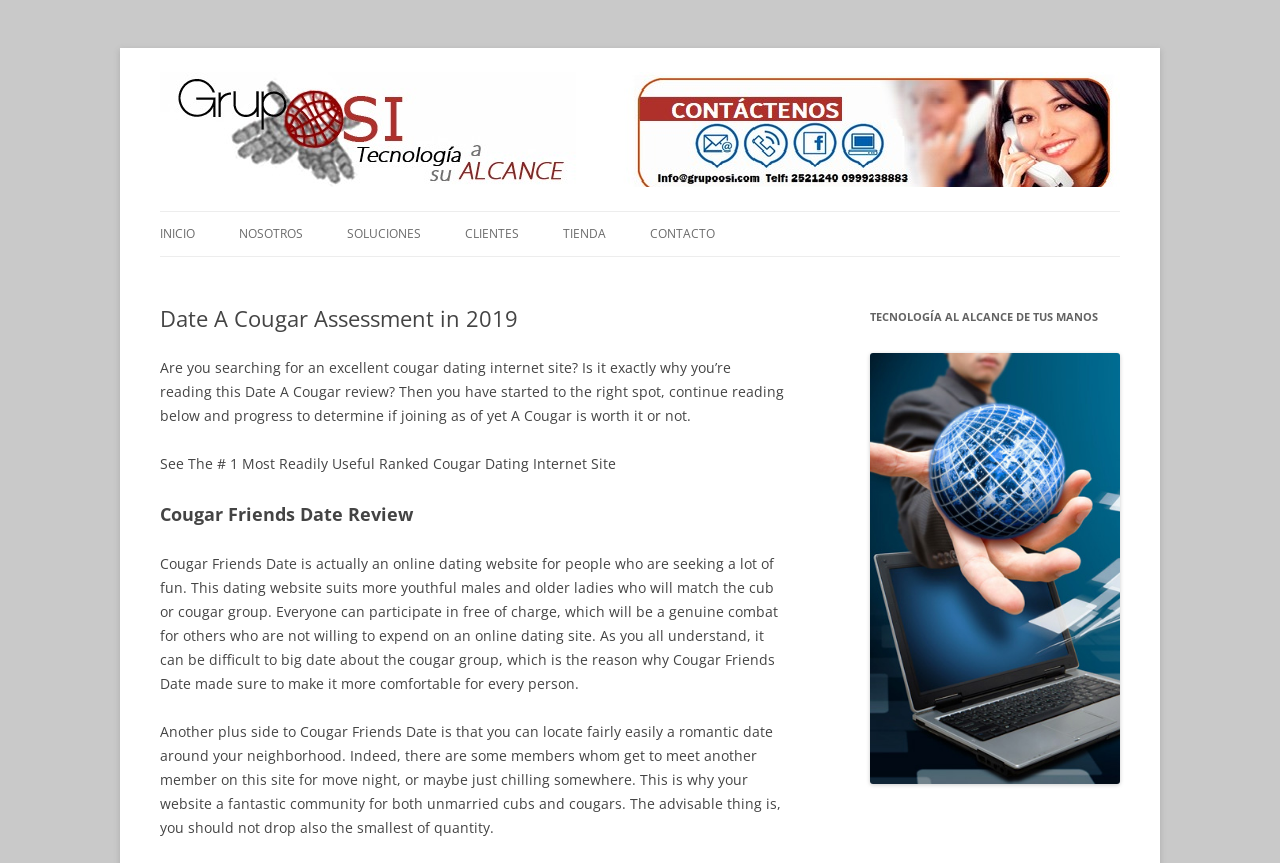Please specify the bounding box coordinates for the clickable region that will help you carry out the instruction: "Read the Date A Cougar Assessment in 2019 article".

[0.125, 0.354, 0.613, 0.384]